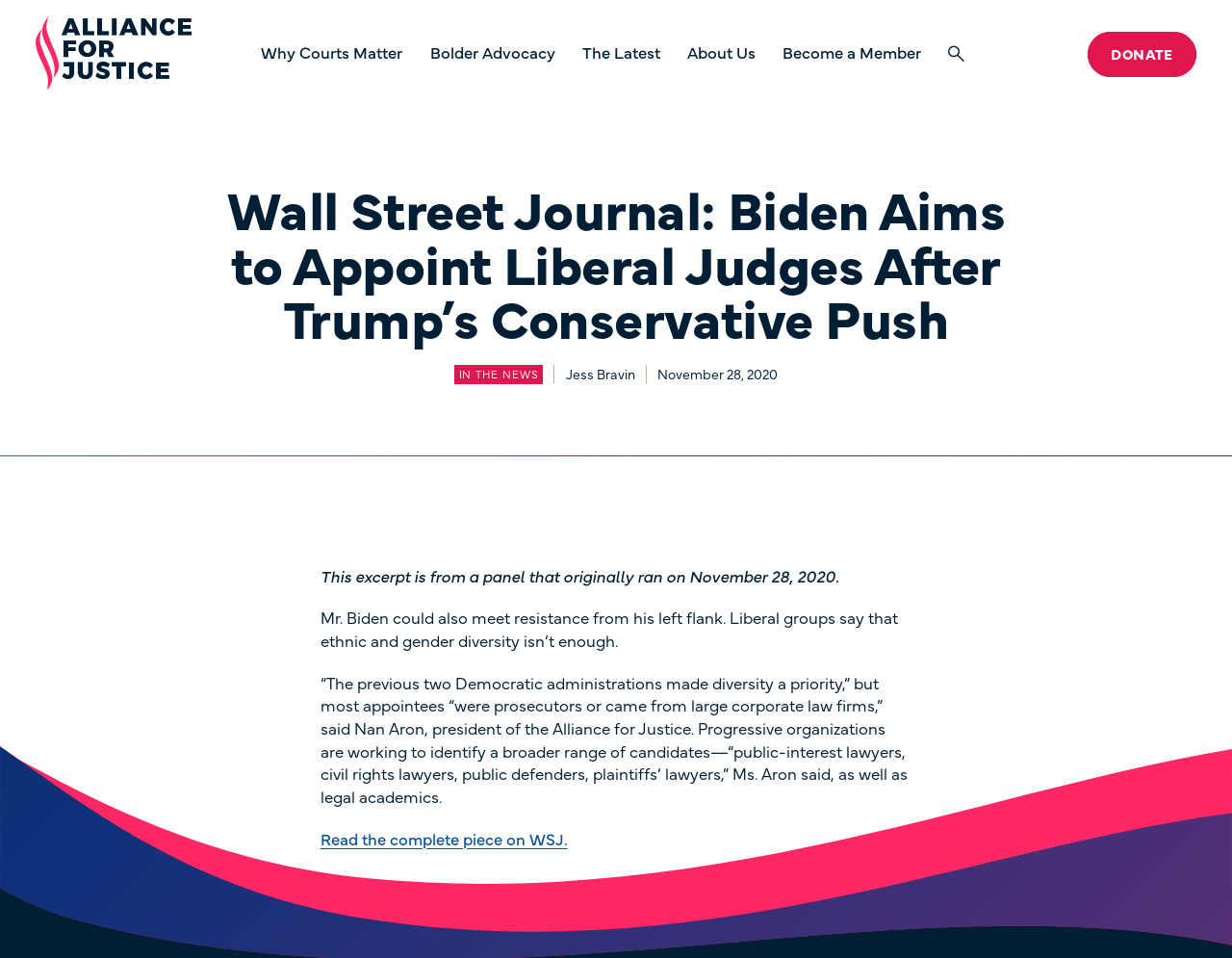Locate the bounding box coordinates for the element described below: "Bolder Advocacy". The coordinates must be four float values between 0 and 1, formatted as [left, top, right, bottom].

[0.349, 0.043, 0.45, 0.067]